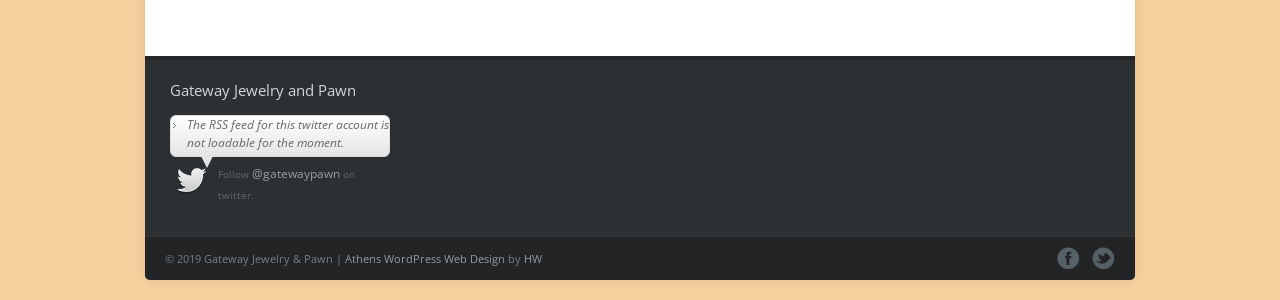What year is the copyright for?
Answer the question with a thorough and detailed explanation.

The copyright notice at the bottom of the webpage specifies the year 2019, indicating that the content is copyrighted from that year.